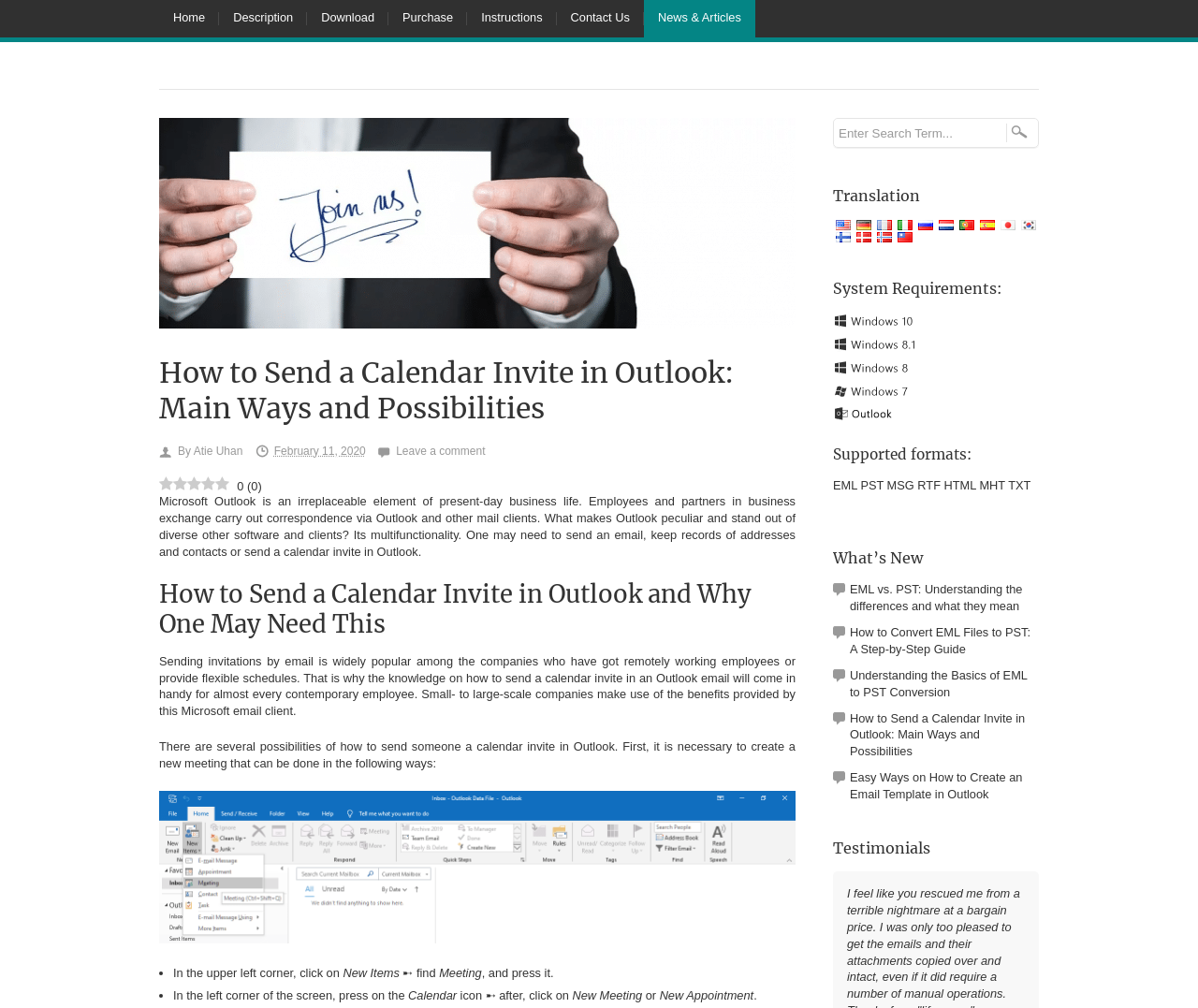Write an elaborate caption that captures the essence of the webpage.

This webpage is about sending calendar invites in Outlook, specifically focusing on the main ways and possibilities of doing so. At the top, there is a navigation menu with links to "Home", "Description", "Download", "Purchase", "Instructions", "Contact Us", and "News & Articles". Below the navigation menu, there is an image related to calendar invites, followed by a heading that summarizes the content of the page.

The main content of the page is divided into sections, each with its own heading. The first section explains the importance of sending calendar invites in Outlook, highlighting its multifunctionality and how it is widely used in businesses. The second section provides a step-by-step guide on how to send a calendar invite in Outlook, including creating a new meeting and using the calendar icon.

Throughout the page, there are several images and links that support the content, including screenshots of Outlook and links to related articles. There is also a search bar at the top right corner of the page, allowing users to search for specific terms.

On the right side of the page, there is a section dedicated to translation, offering links to translate the page into various languages, including English, Deutsch, Français, Italiano, Русский, Nederlands, Português, Español, 日本語, 한국어, Suomi, Dansk, Norsk, and 中文(漢字).

Further down the page, there are sections on system requirements, supported formats, and what's new, providing additional information about the software and its capabilities. Overall, the page is well-structured and easy to navigate, making it a useful resource for those looking to learn about sending calendar invites in Outlook.